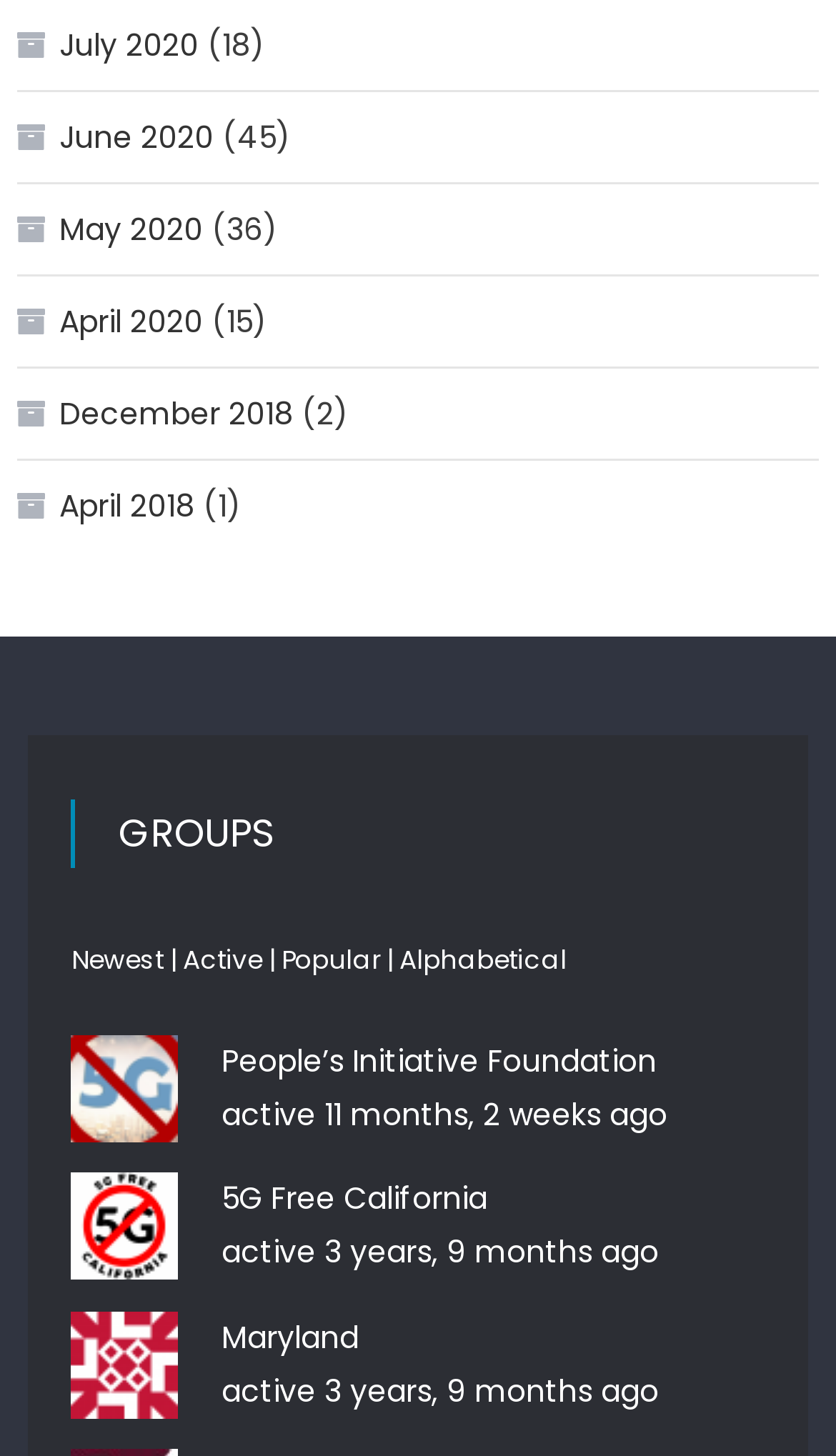Find the bounding box coordinates for the element that must be clicked to complete the instruction: "Select Maserati". The coordinates should be four float numbers between 0 and 1, indicated as [left, top, right, bottom].

None